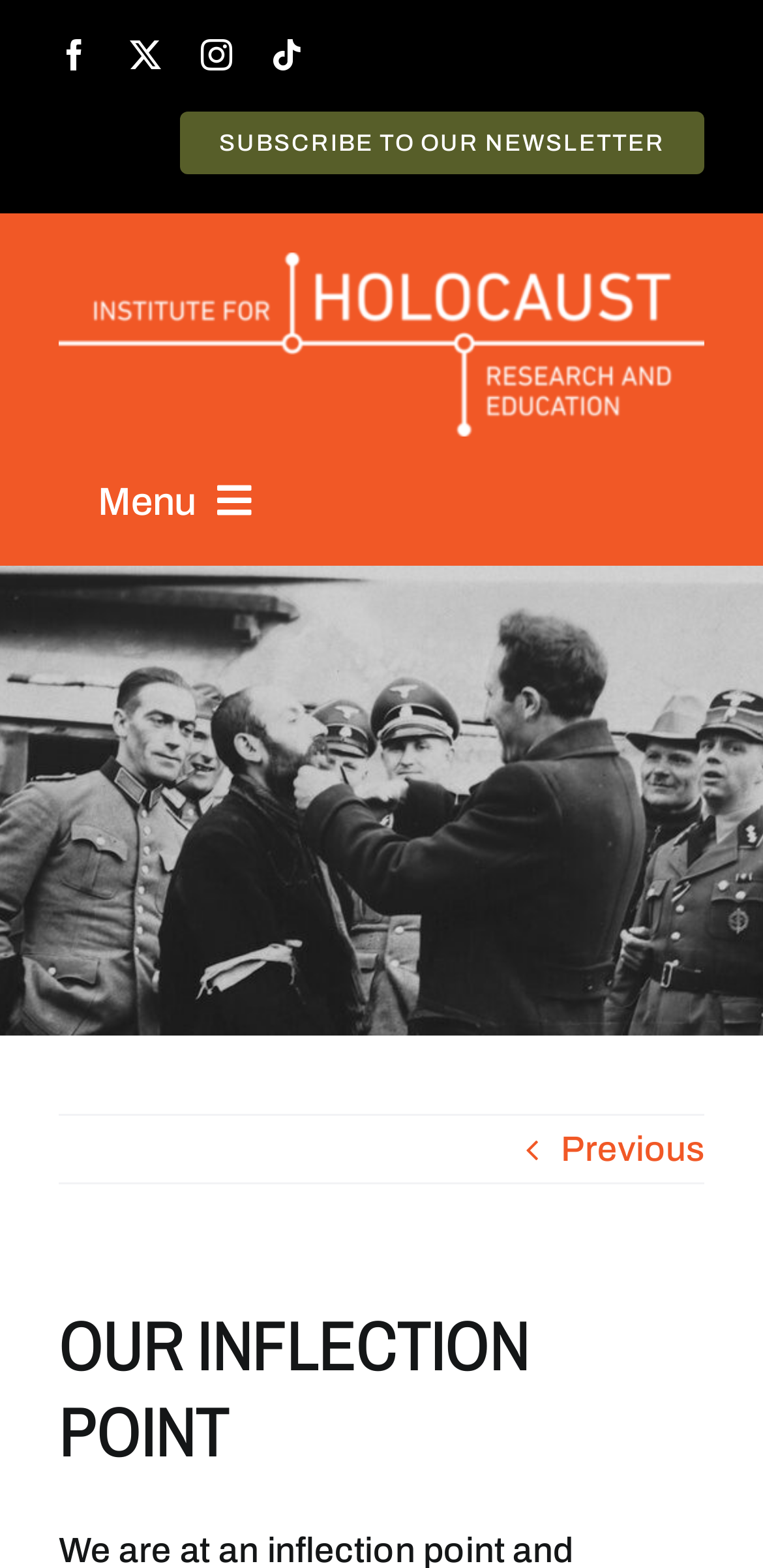Determine the bounding box coordinates for the element that should be clicked to follow this instruction: "Open the about us submenu". The coordinates should be given as four float numbers between 0 and 1, in the format [left, top, right, bottom].

[0.708, 0.412, 0.923, 0.475]